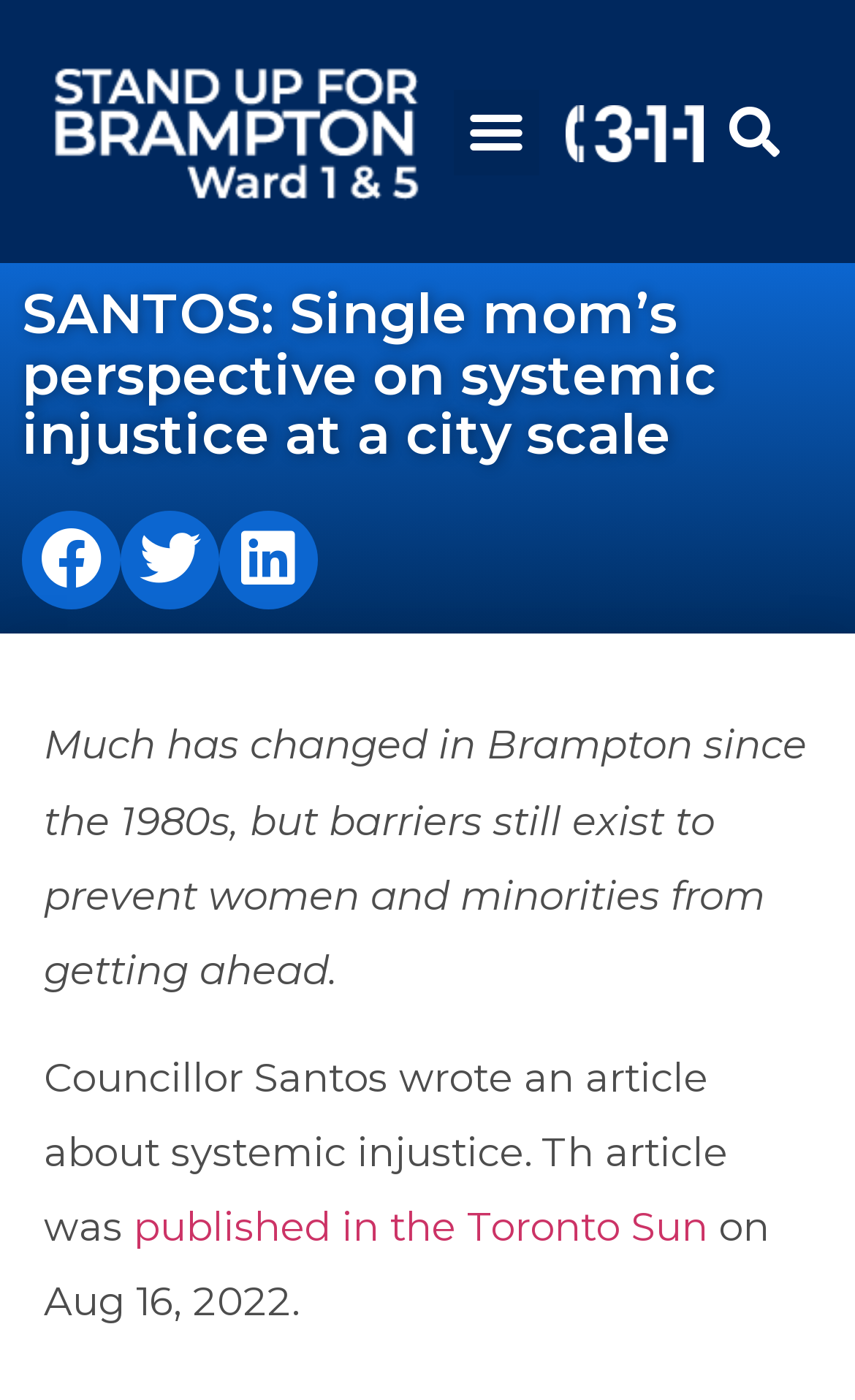With reference to the image, please provide a detailed answer to the following question: Where was the article published?

The answer can be found in the link element that says 'published in the Toronto Sun'. This implies that the article was published in the Toronto Sun.